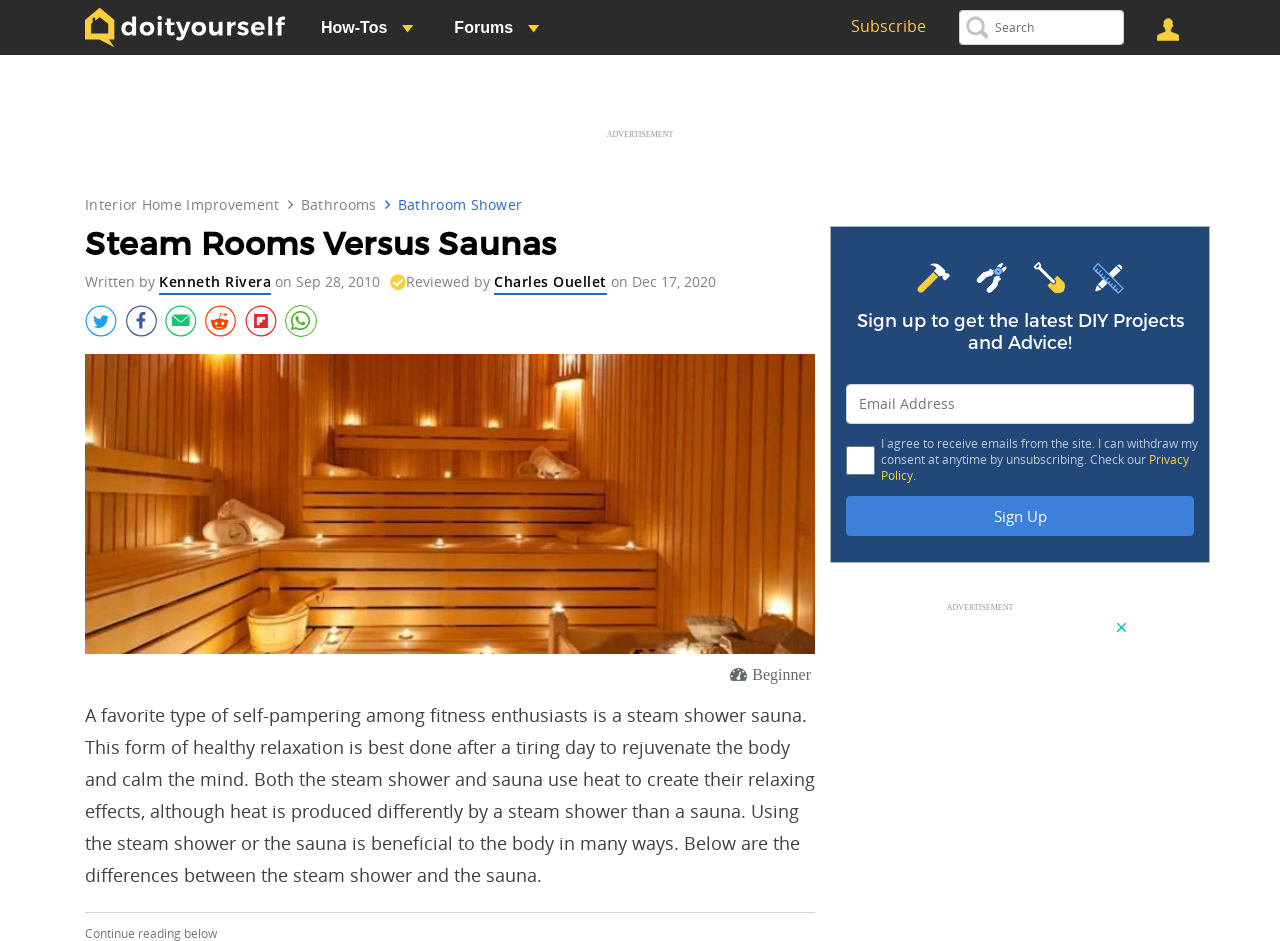What is the difference between a steam shower and a sauna?
Please give a well-detailed answer to the question.

The text states that both steam showers and saunas use heat to create their relaxing effects, but the heat is produced differently by a steam shower than a sauna, although the exact difference is not specified.